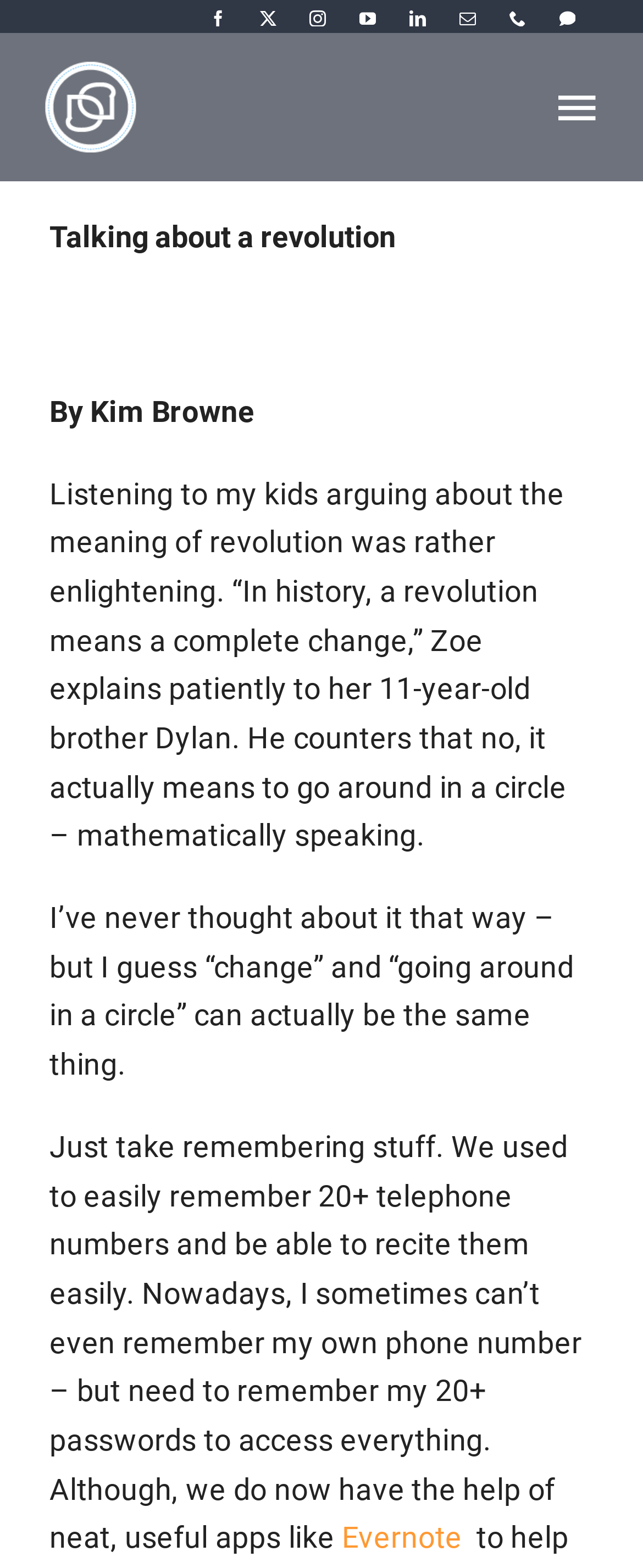Please identify the bounding box coordinates of the region to click in order to complete the given instruction: "Check the Evernote link". The coordinates should be four float numbers between 0 and 1, i.e., [left, top, right, bottom].

[0.531, 0.97, 0.719, 0.992]